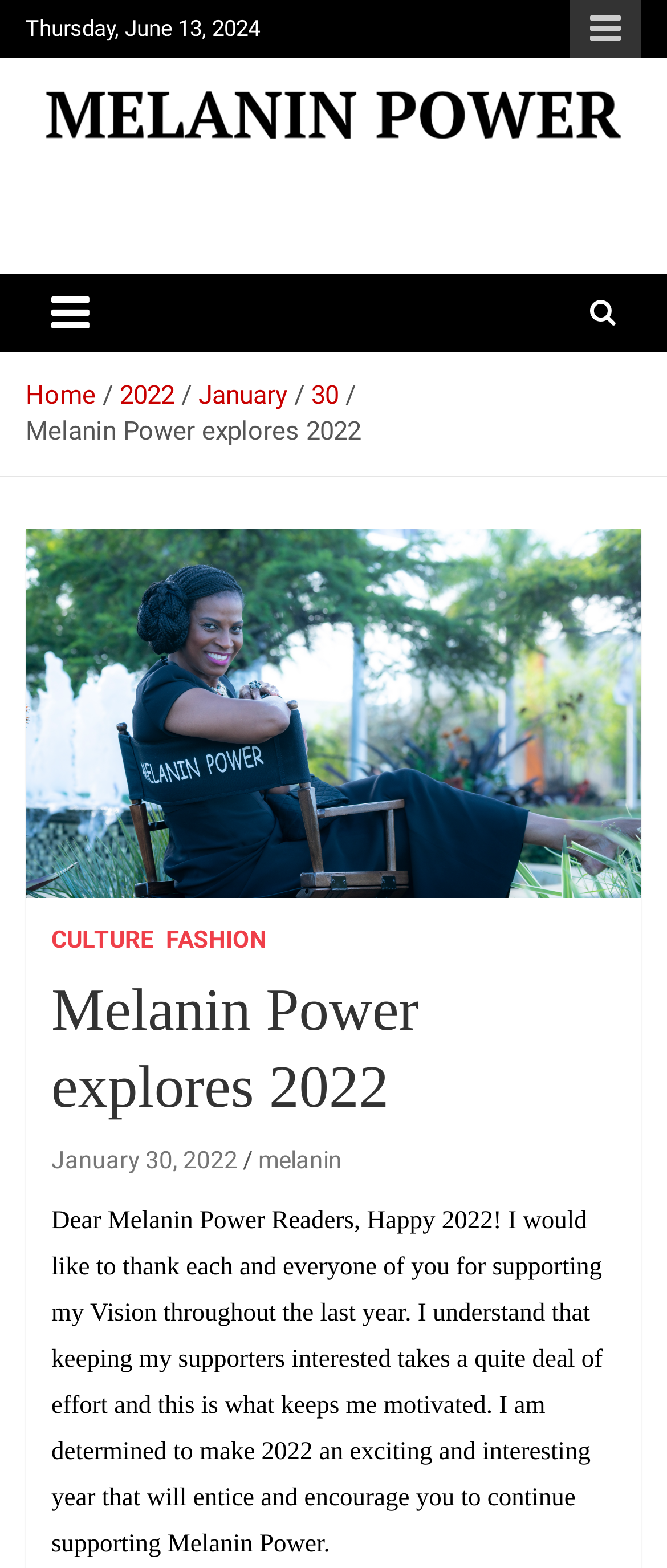Pinpoint the bounding box coordinates of the clickable area needed to execute the instruction: "Go to the home page". The coordinates should be specified as four float numbers between 0 and 1, i.e., [left, top, right, bottom].

[0.038, 0.242, 0.144, 0.262]